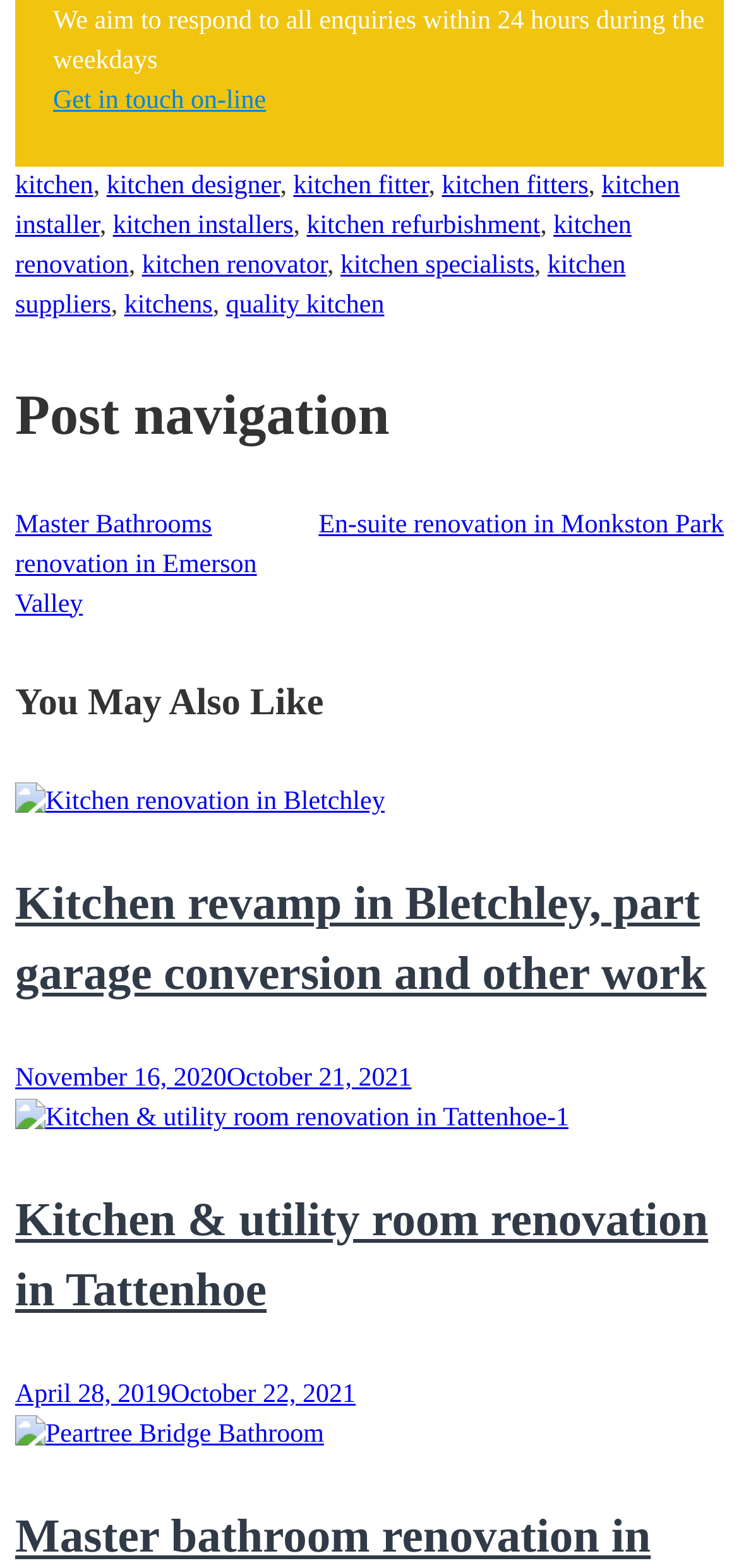Provide a one-word or short-phrase answer to the question:
What is the response time for enquiries?

24 hours